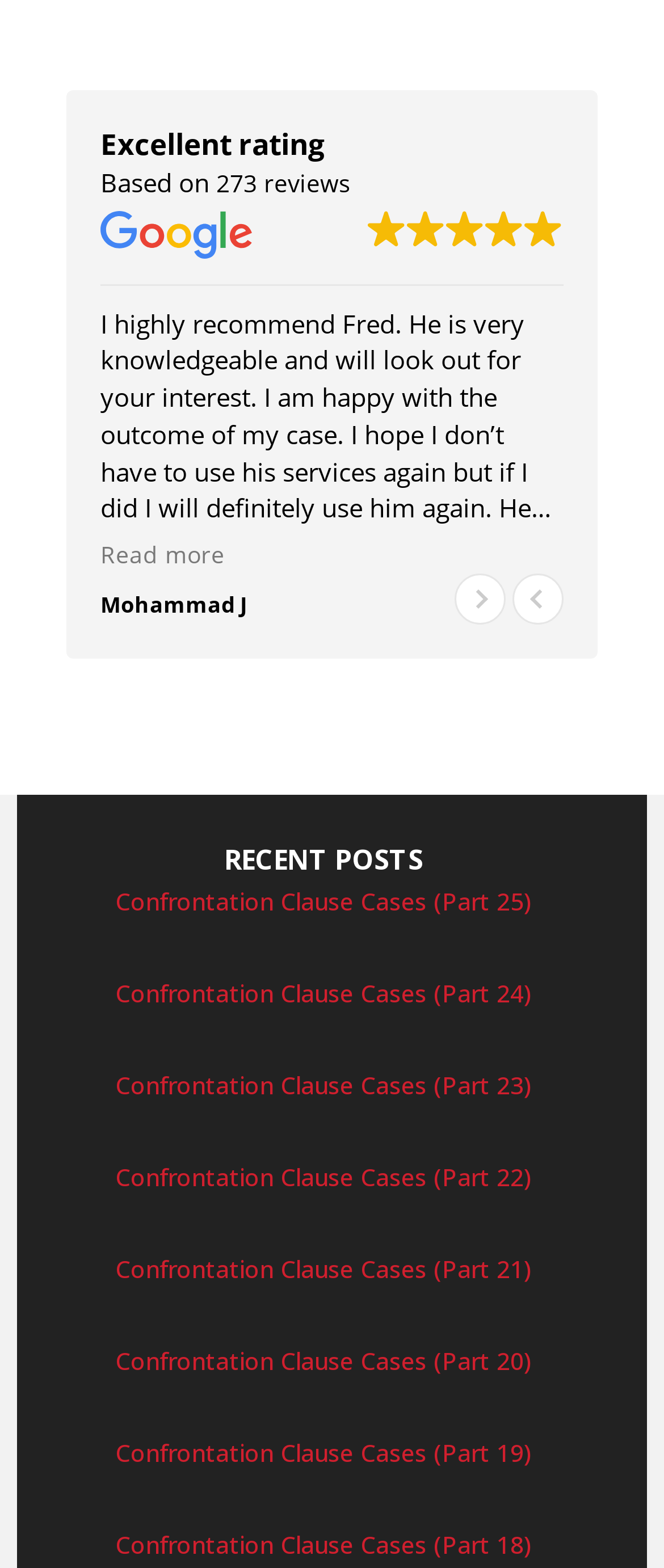What can you do with the buttons at the bottom of the review?
Look at the image and respond with a one-word or short-phrase answer.

Navigate reviews